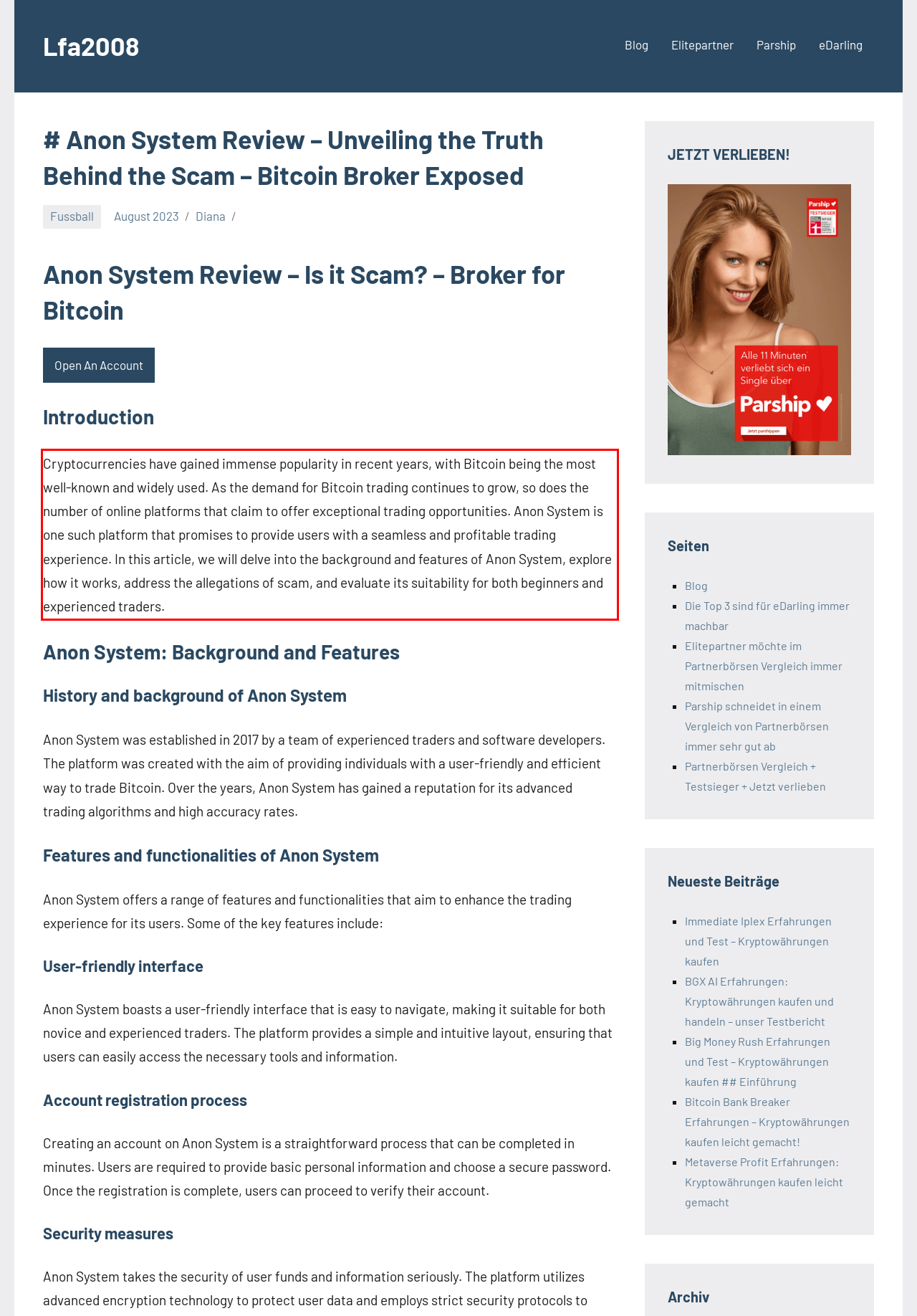Using the provided webpage screenshot, identify and read the text within the red rectangle bounding box.

Cryptocurrencies have gained immense popularity in recent years, with Bitcoin being the most well-known and widely used. As the demand for Bitcoin trading continues to grow, so does the number of online platforms that claim to offer exceptional trading opportunities. Anon System is one such platform that promises to provide users with a seamless and profitable trading experience. In this article, we will delve into the background and features of Anon System, explore how it works, address the allegations of scam, and evaluate its suitability for both beginners and experienced traders.